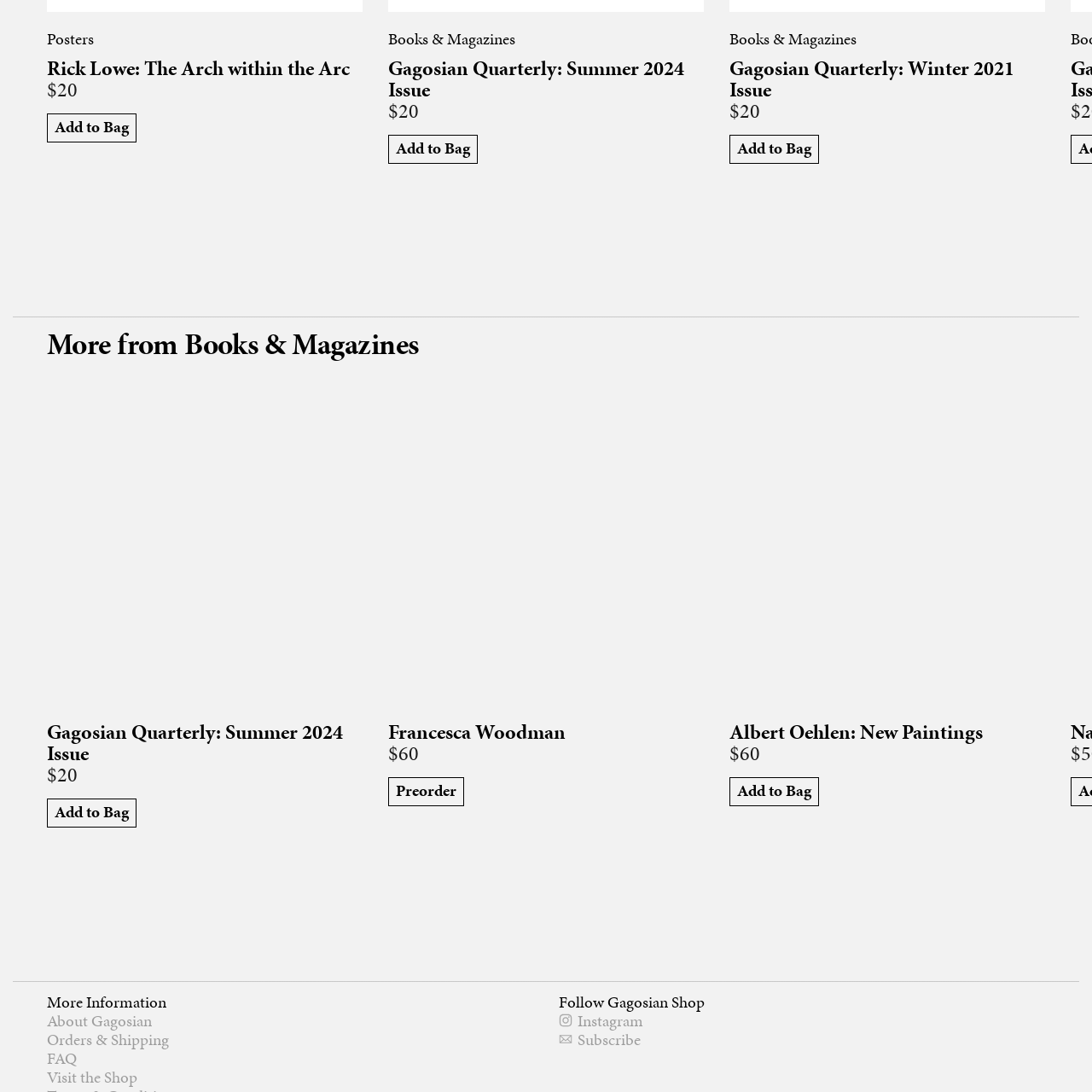Look at the region marked by the red box and describe it extensively.

This image features the cover of the Gagosian Quarterly's Summer 2024 Issue, showcasing artwork by renowned artist Roy Lichtenstein. The cover embodies Lichtenstein’s iconic style, characterized by bold colors and comic book-inspired motifs, reflecting his significant influence in the pop art movement. This publication explores contemporary art and culture, making it a valuable addition for collectors and enthusiasts alike. The cover's vibrant design is likely to attract viewers and invite them to delve into the rich content within. The publication is offered at a regular price of $20, with an option to add it to a shopping cart for purchase.